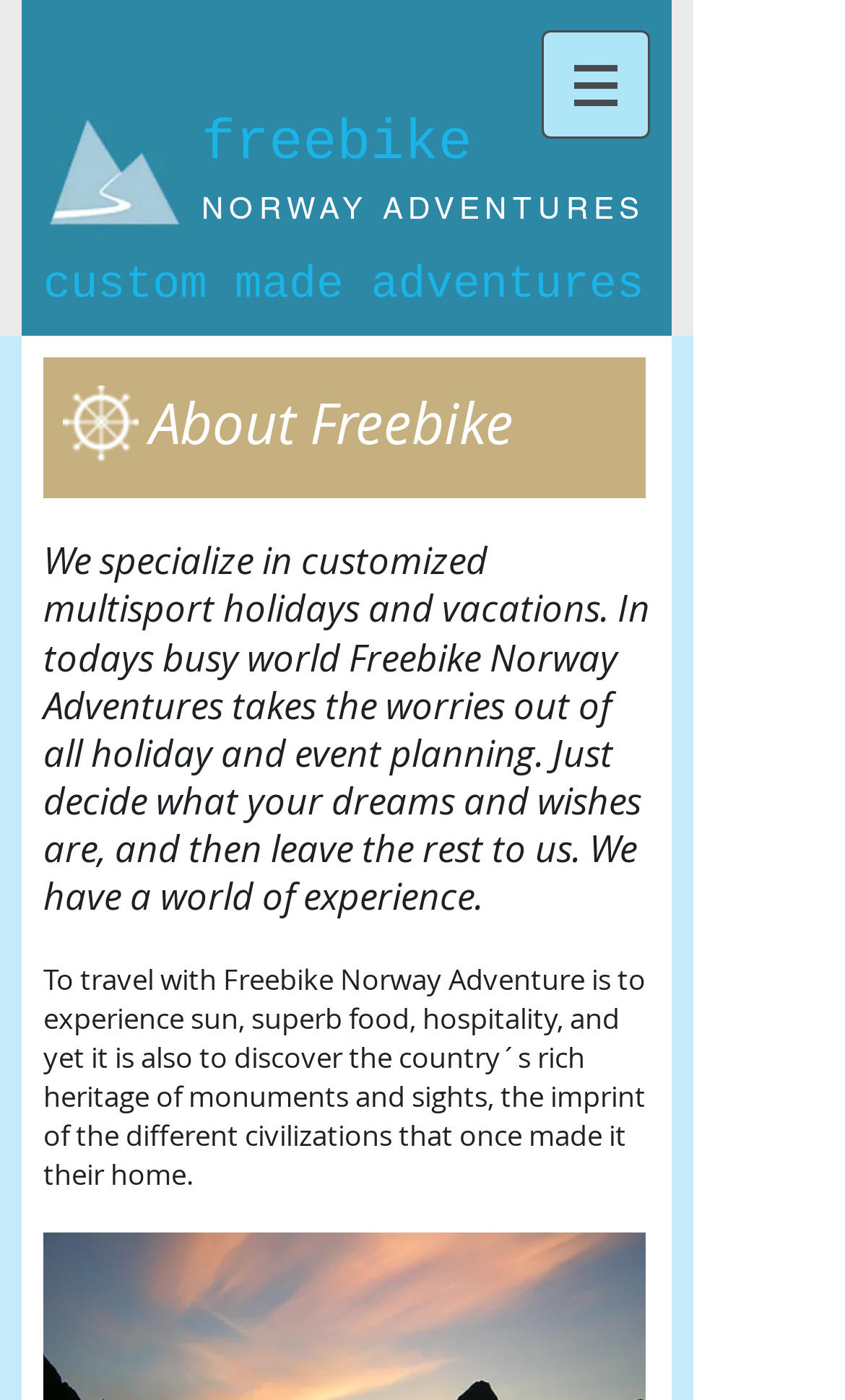Provide your answer in a single word or phrase: 
What is the tone of the website?

Professional